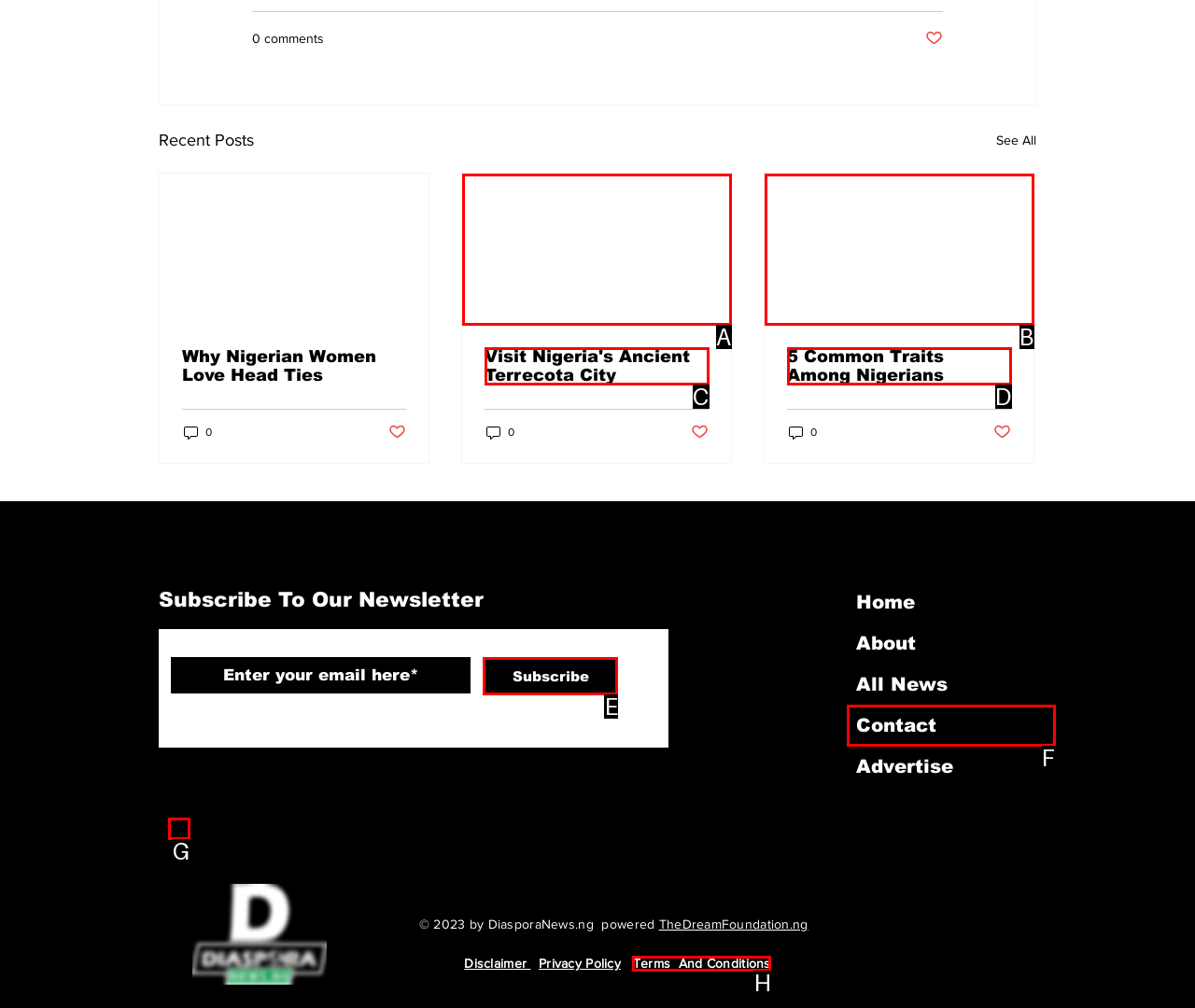Select the correct HTML element to complete the following task: Click on the 'DOJ Investigating $372 Million in Missing FTX Funds, Reports Say' link
Provide the letter of the choice directly from the given options.

None